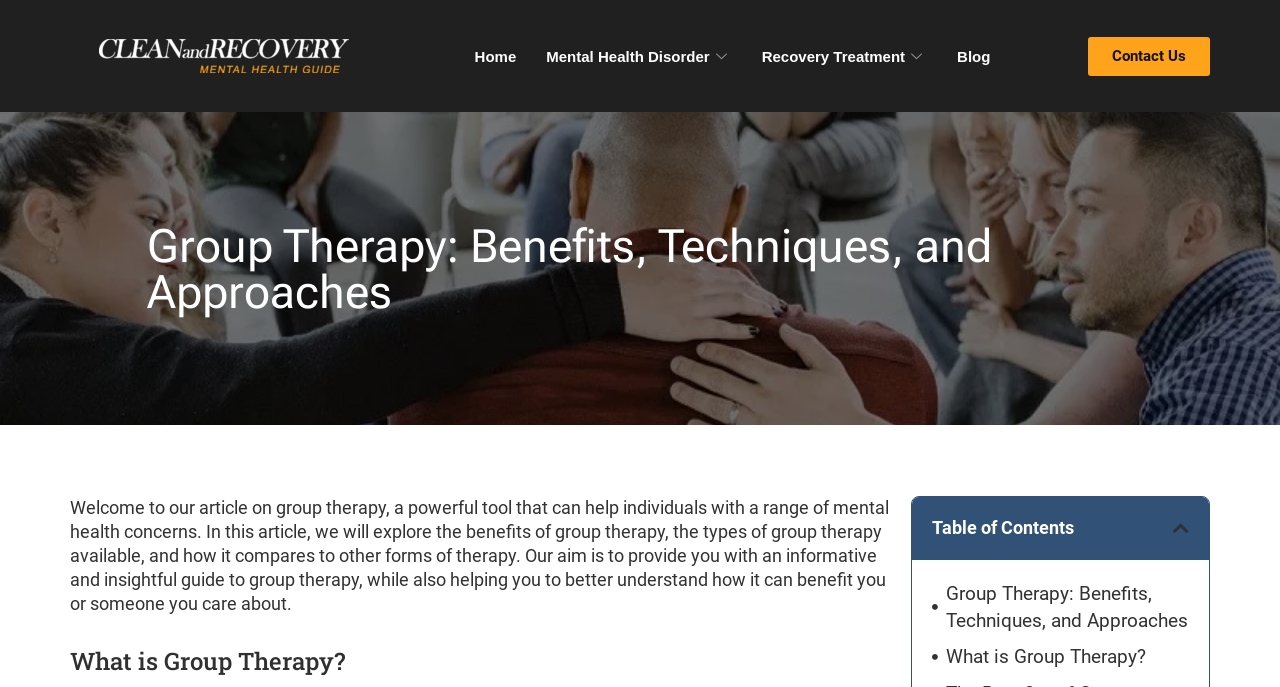Locate the bounding box coordinates of the clickable area needed to fulfill the instruction: "read the article on group therapy".

[0.739, 0.844, 0.929, 0.922]